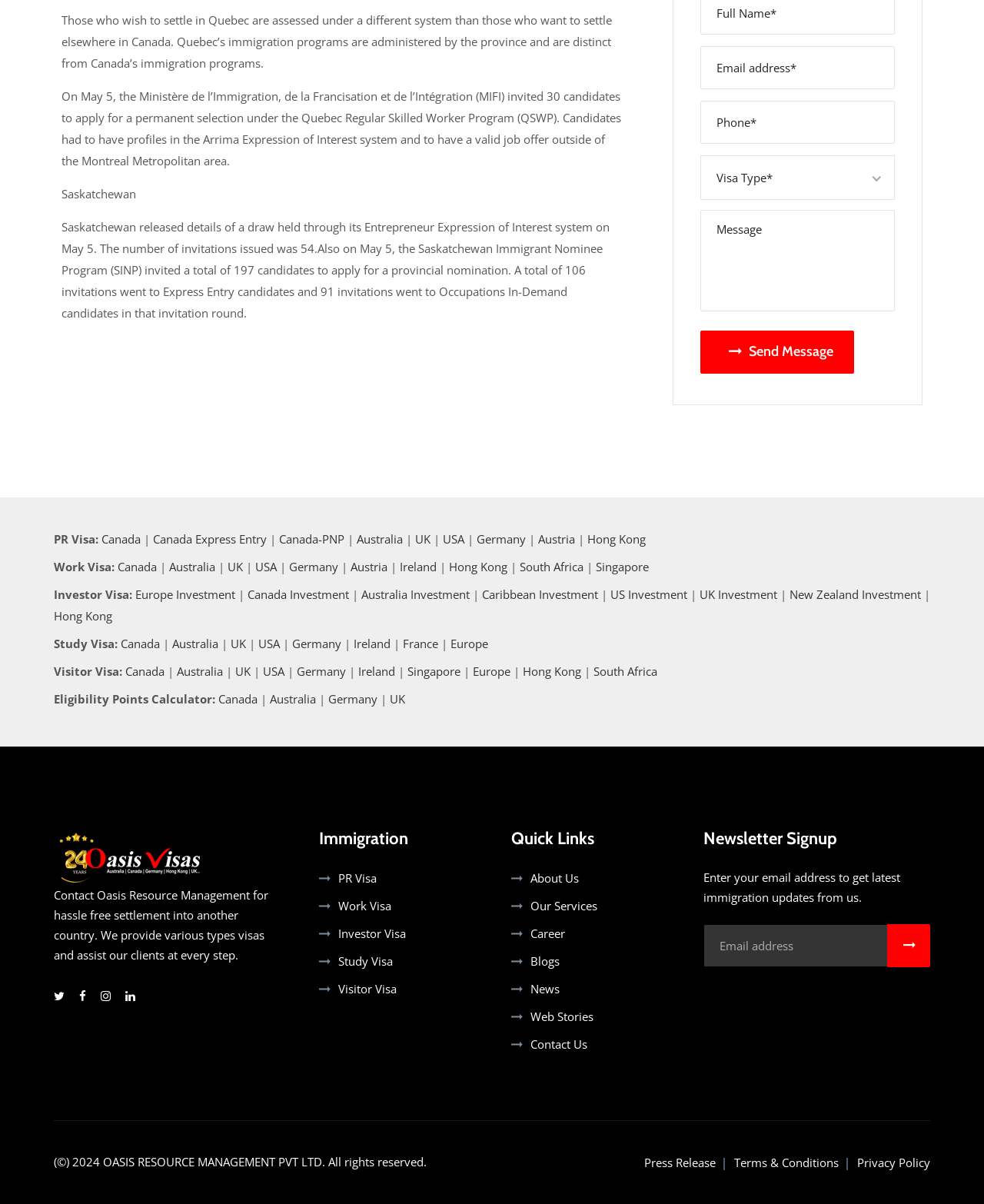What is the common theme among the links listed under 'Work Visa:'?
Using the information presented in the image, please offer a detailed response to the question.

The links listed under 'Work Visa:' are all countries, such as Canada, Australia, UK, and USA, implying that the common theme is countries where one can apply for a work visa.